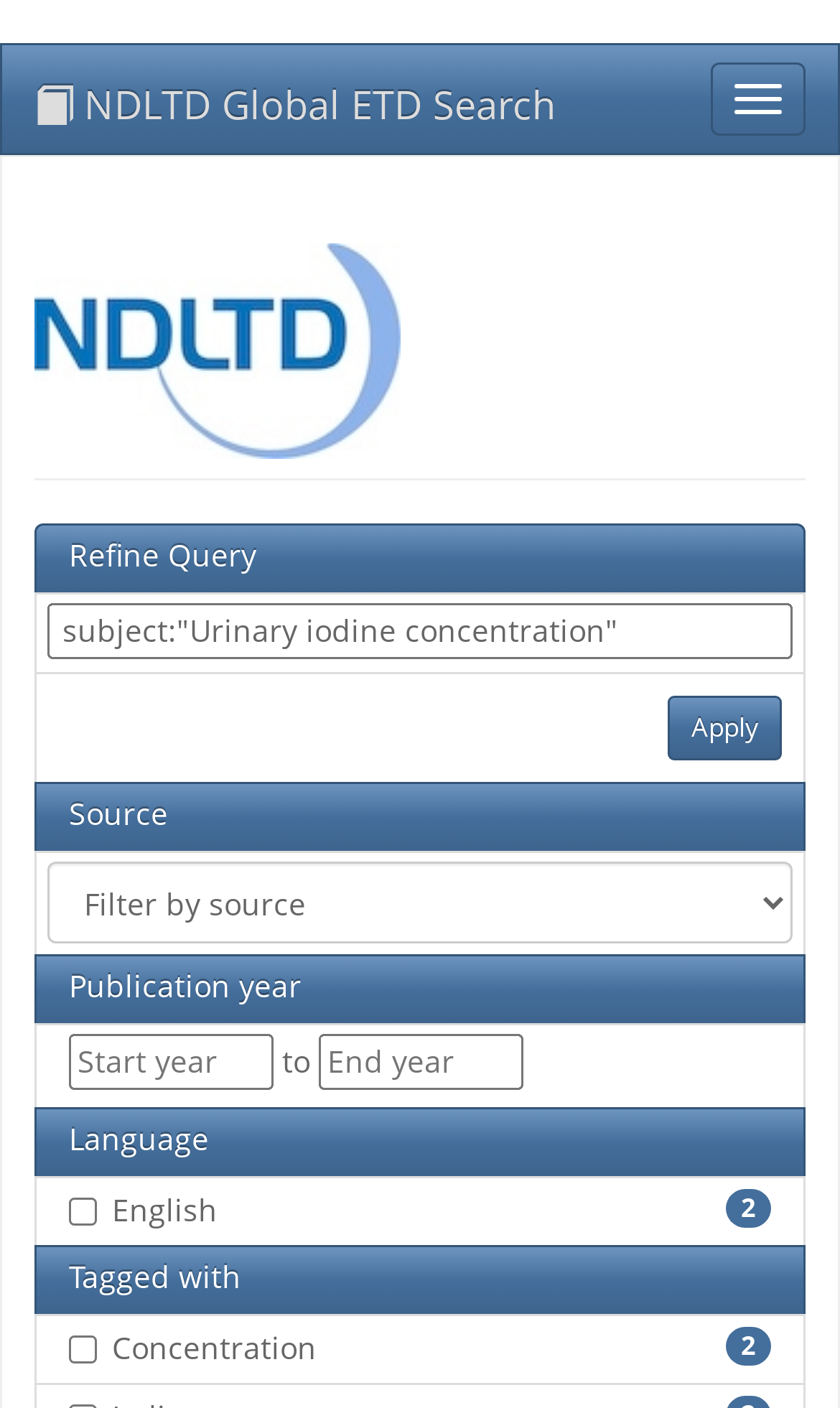Answer the following query concisely with a single word or phrase:
How many tags are available for filtering?

At least 1